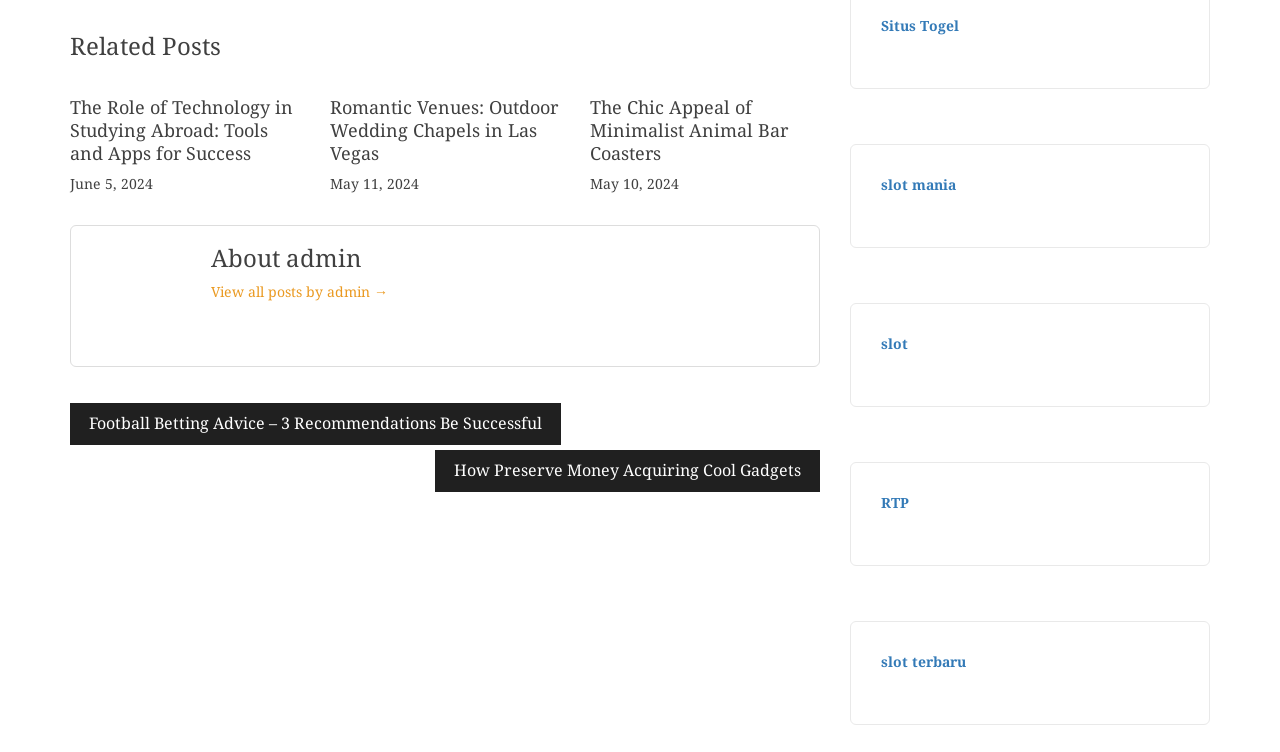Determine the bounding box coordinates for the area that should be clicked to carry out the following instruction: "Click on Contact Us".

None